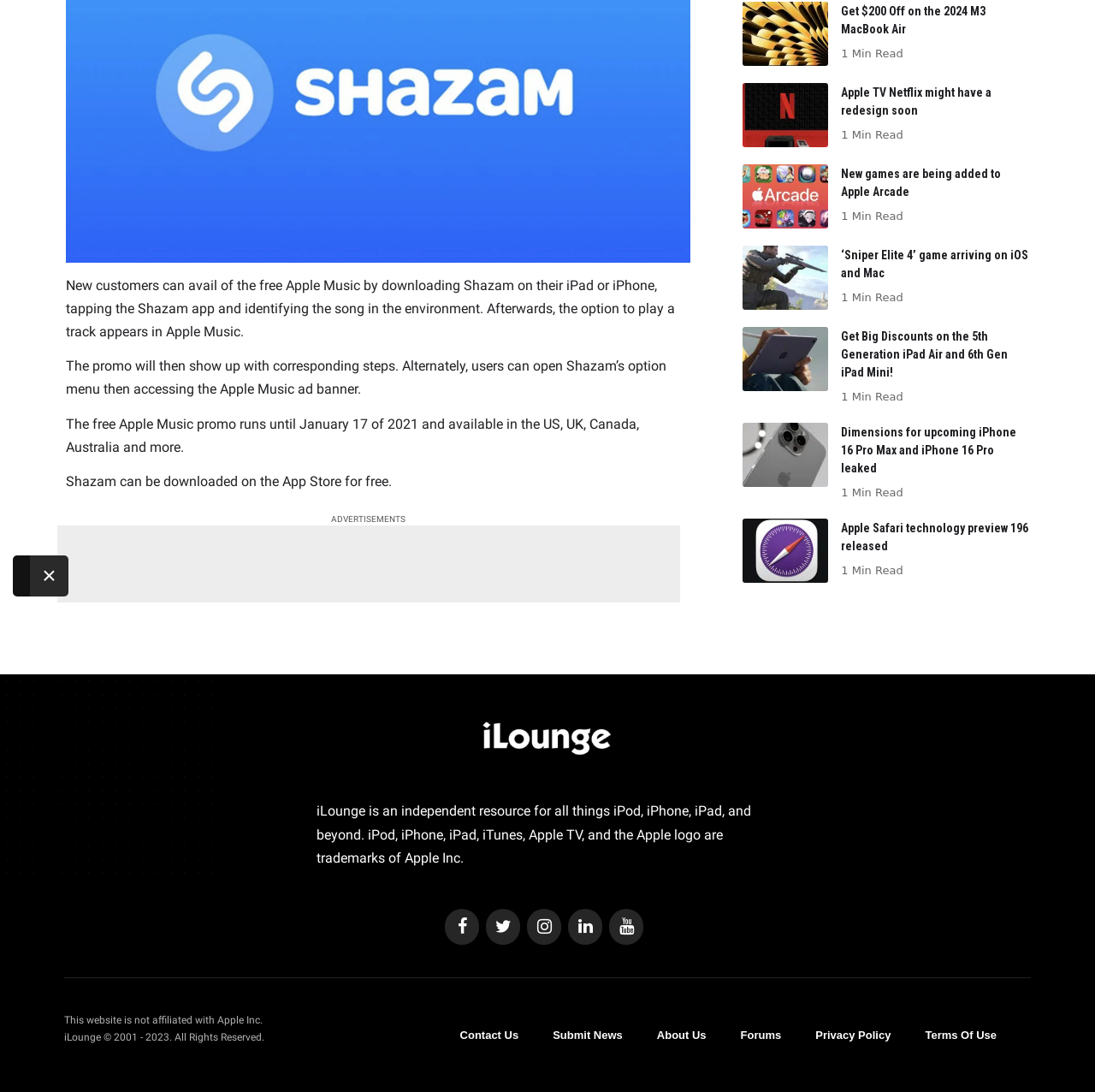Find the bounding box of the web element that fits this description: "Breaking News".

None